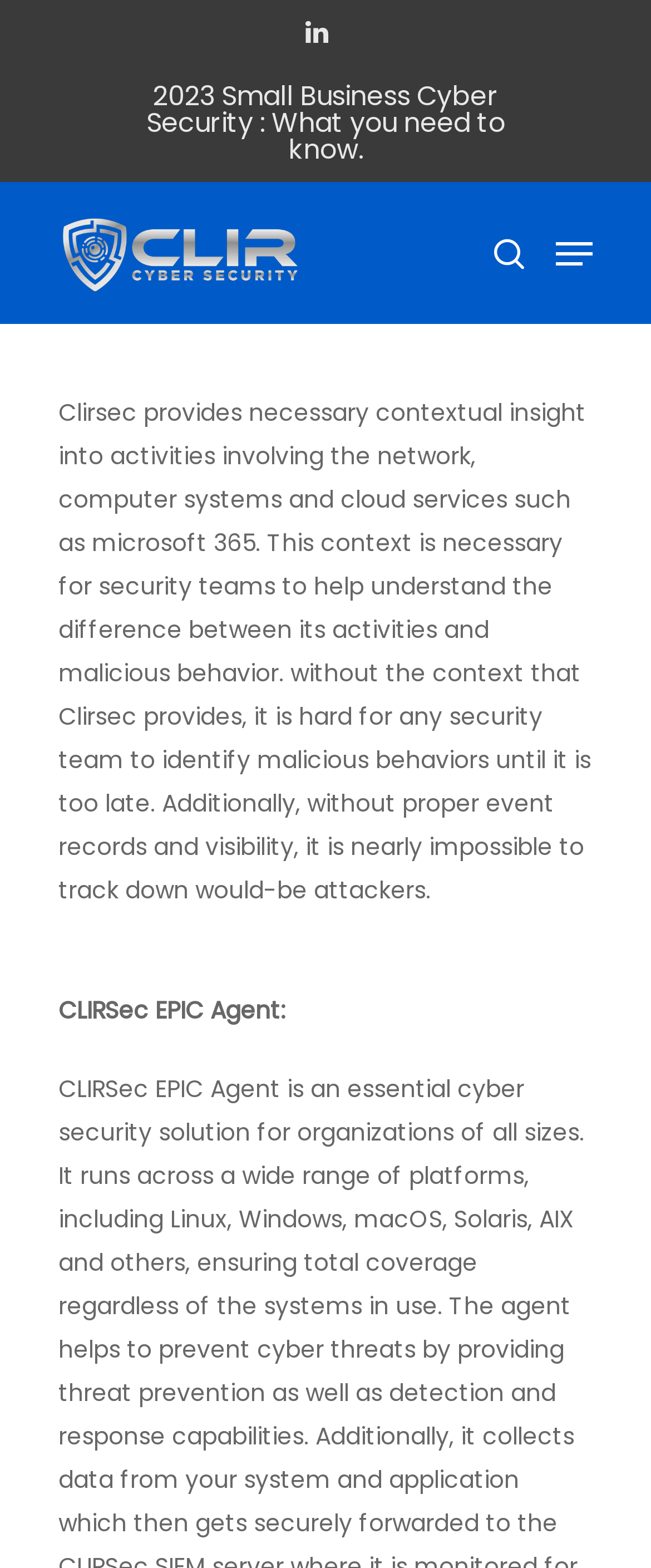What is the relationship between Clirsec and EPIC Agent?
Using the visual information from the image, give a one-word or short-phrase answer.

Clirsec is an EPIC Agent